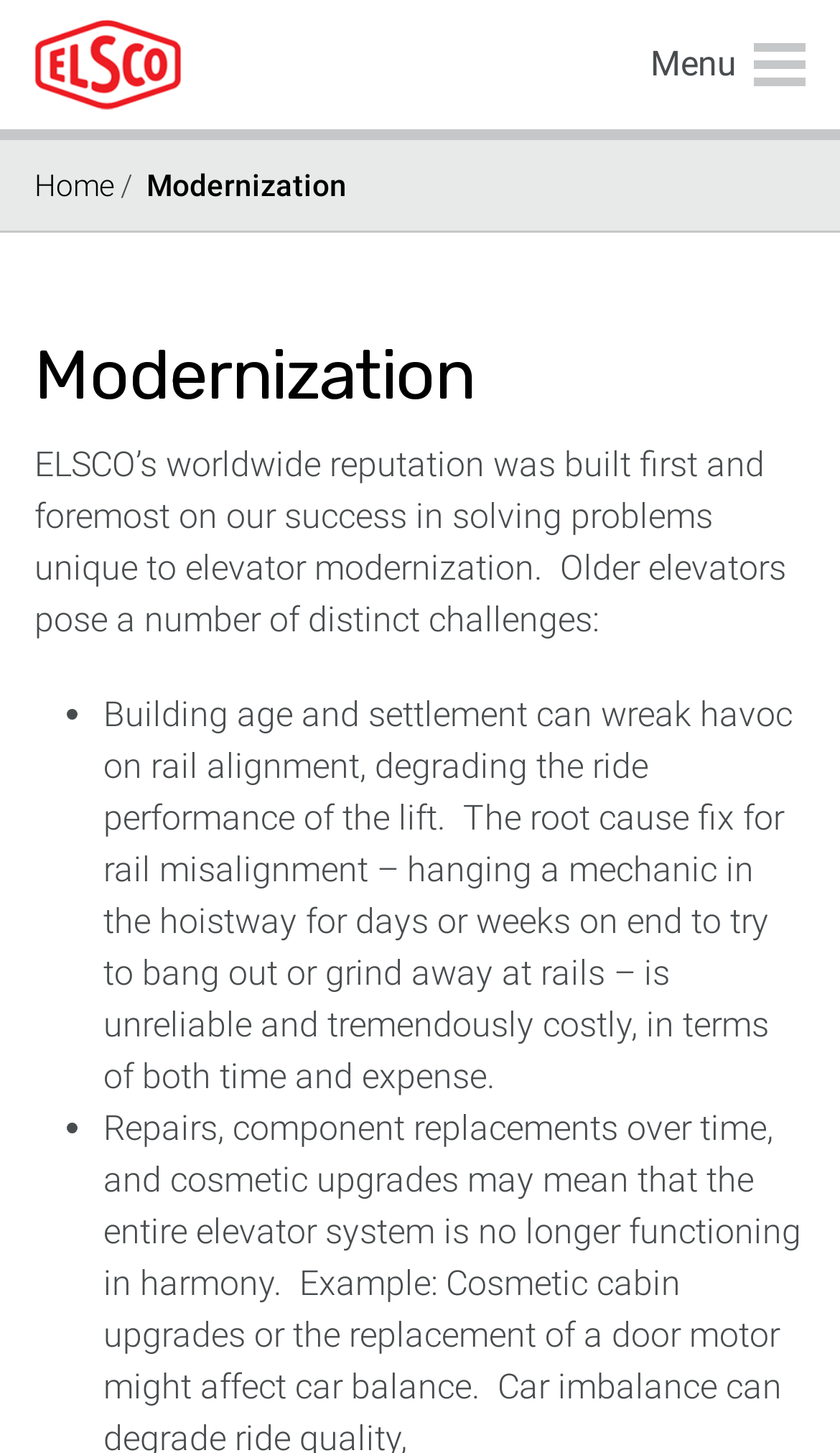Provide a thorough description of the webpage you see.

The webpage is about ELSCO's modernization services, specifically focusing on elevator modernization. At the top right corner, there is a button labeled "Menu". Next to it, on the left, is an image of the ELSCO logo. Below the logo, there is a heading "Site Navigation" followed by a list of links to various sections of the website, including "PRODUCTS", "RESOURCES", "FAQS", "CONTACT US", "ABOUT US", "NEWS", "EVENTS", and more.

On the top left, there is a link to the "Home" page, followed by a breadcrumb trail indicating the current page is "Modernization". Below this, there is a header section with a heading "Modernization" and a paragraph of text describing ELSCO's reputation in solving problems unique to elevator modernization. The text explains that older elevators pose distinct challenges, including building age and settlement affecting rail alignment and ride performance.

Below this paragraph, there is a list with two bullet points, each describing a challenge in elevator modernization. The first point explains how building age and settlement can cause rail misalignment, leading to unreliable and costly fixes. The second point is not fully described, but it appears to be another challenge related to elevator modernization.

At the bottom of the page, there is a search bar with a button labeled "Search" and a placeholder text "Search for:".